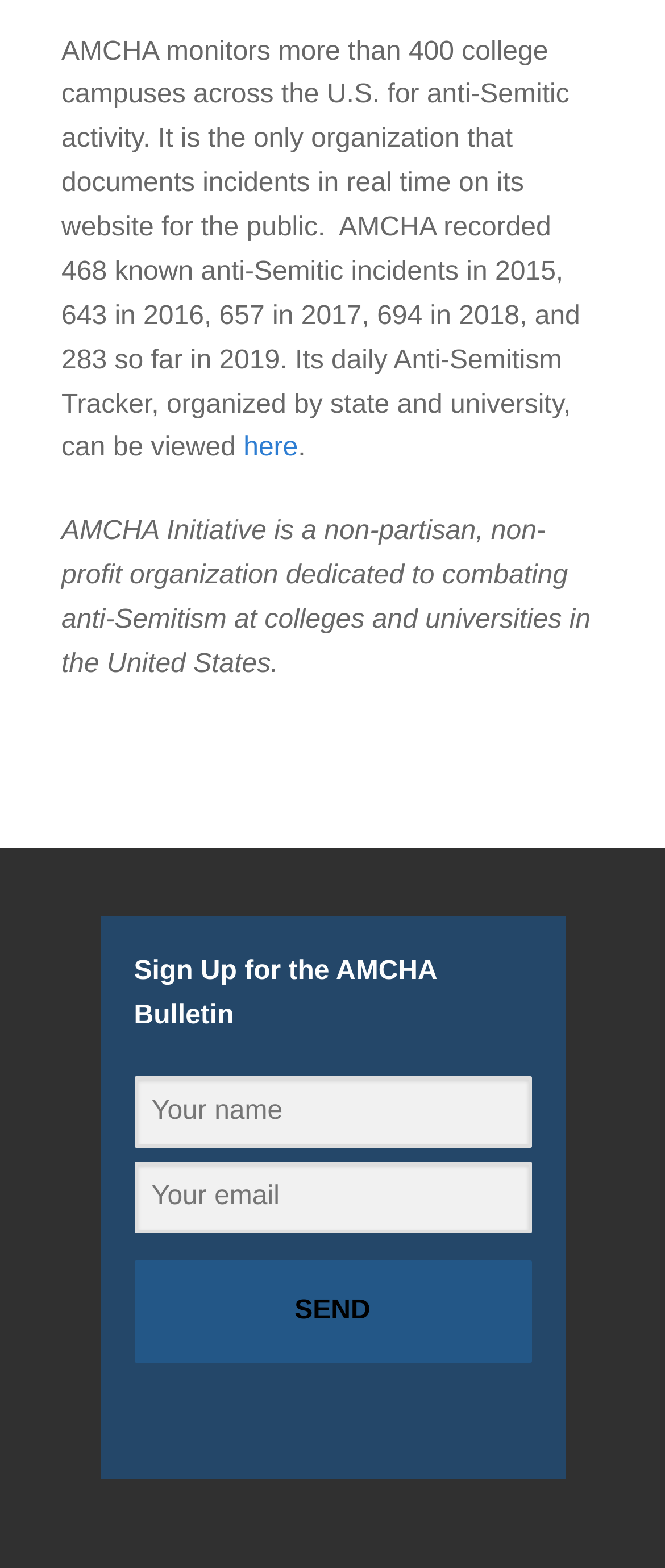Please analyze the image and provide a thorough answer to the question:
How many anti-Semitic incidents were recorded in 2015?

The webpage states that AMCHA recorded 468 known anti-Semitic incidents in 2015, which is mentioned in the first paragraph of the webpage.